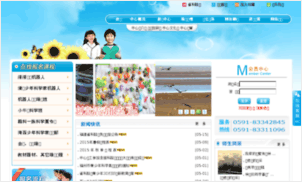Offer a detailed explanation of the image and its components.

The image showcases a vibrant and colorful webpage, featuring a blue sky background adorned with sunflowers. At the top, a navigation bar includes links, presumably for services or categories, hinting at a user-friendly interface. Central to the layout, two young individuals are depicted, possibly representing a team or service personnel. Below them, a collage of images reflects various activities or offerings, creating an inviting atmosphere. The right section likely contains user interaction elements such as a login or contact area, emphasizing accessibility and engagement. The overall design suggests a blend of community-oriented features with an emphasis on visual appeal, making it an engaging online platform.